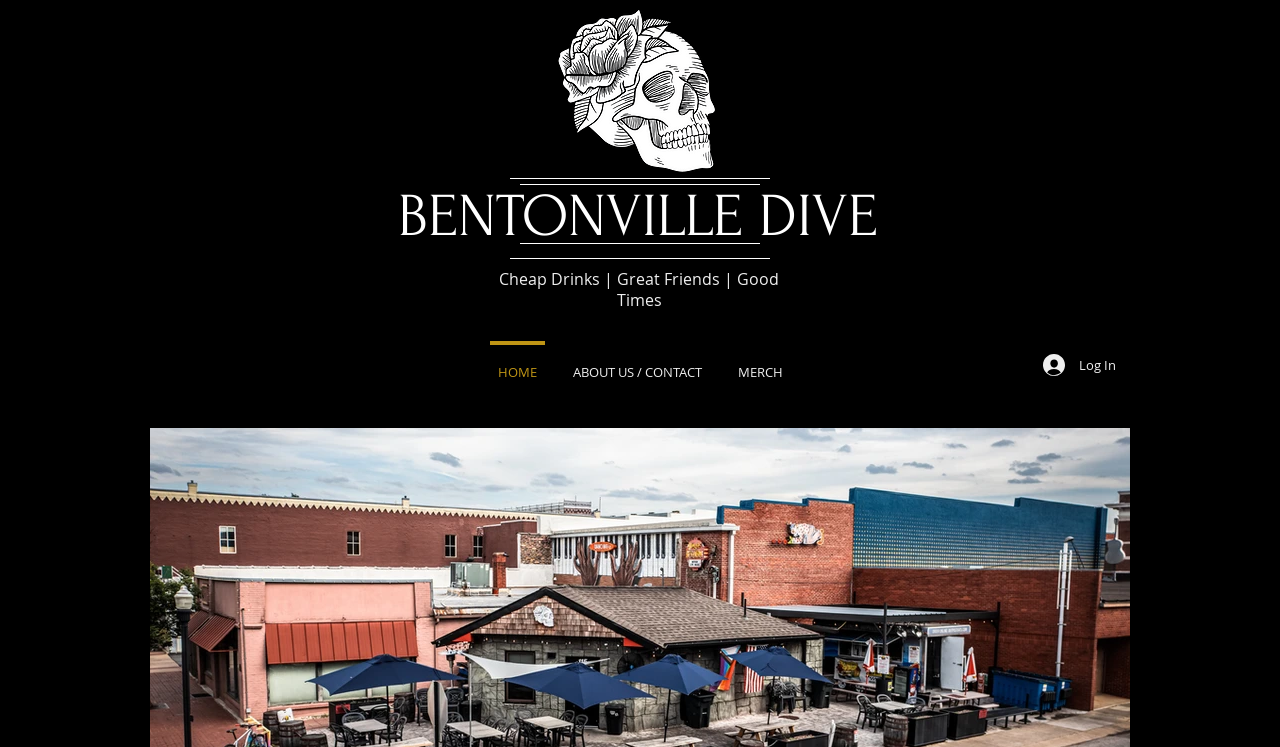How many navigation links are on the site?
Answer the question with a thorough and detailed explanation.

The navigation element with the text 'Site' contains three link elements: 'HOME', 'ABOUT US / CONTACT', and 'MERCH', indicating that there are three navigation links on the site.